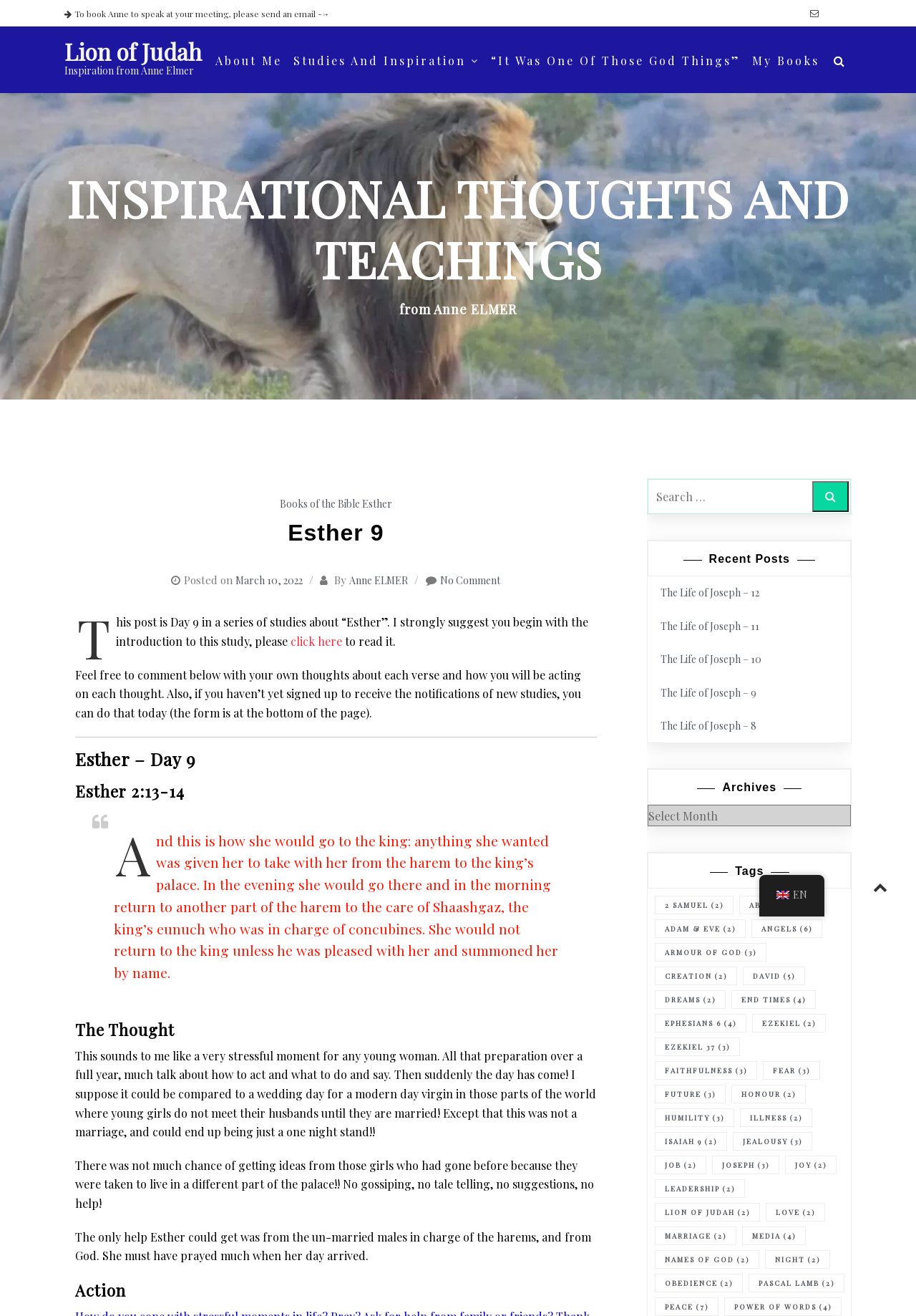How many items are there in the 'Archives' section? Refer to the image and provide a one-word or short phrase answer.

1